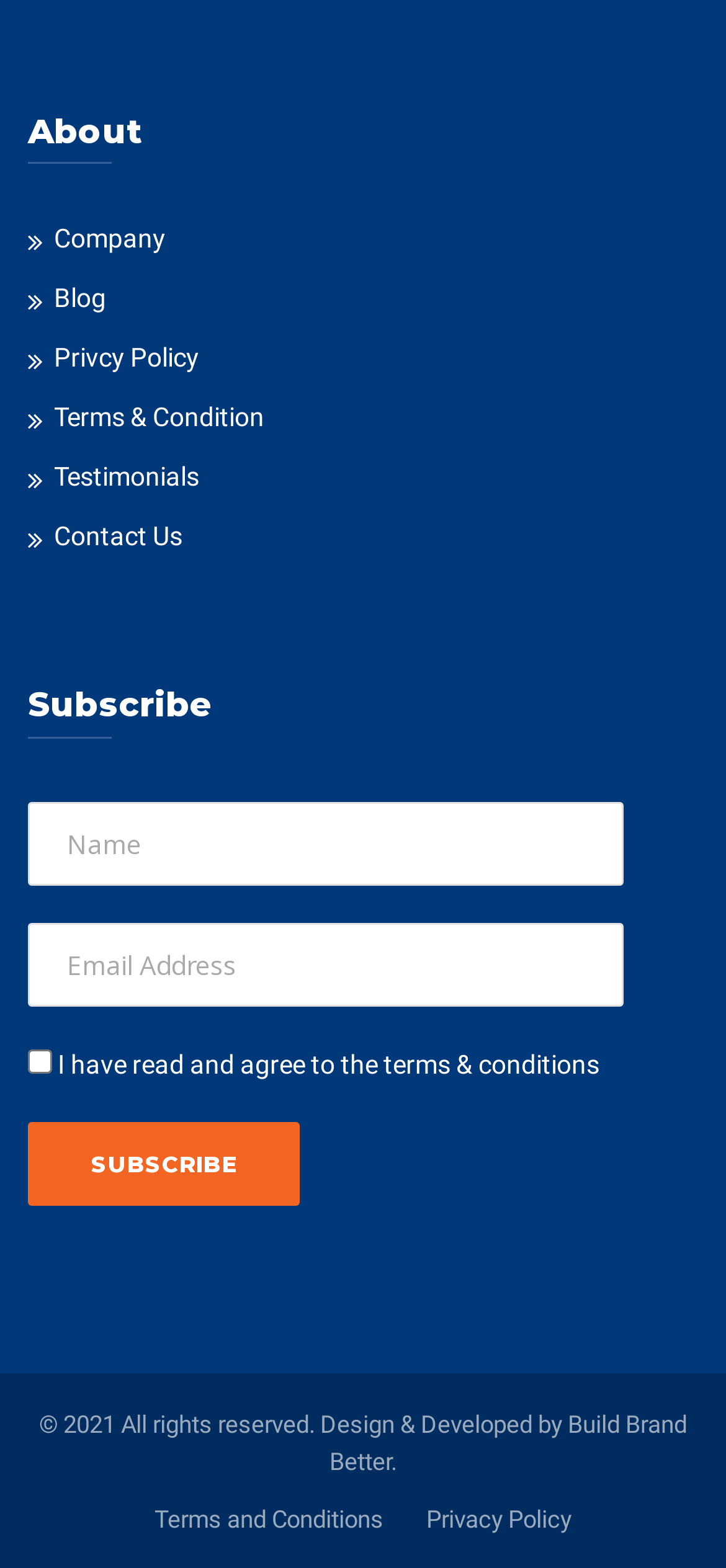Answer the question below with a single word or a brief phrase: 
What is the purpose of the checkbox?

Agree to terms & conditions